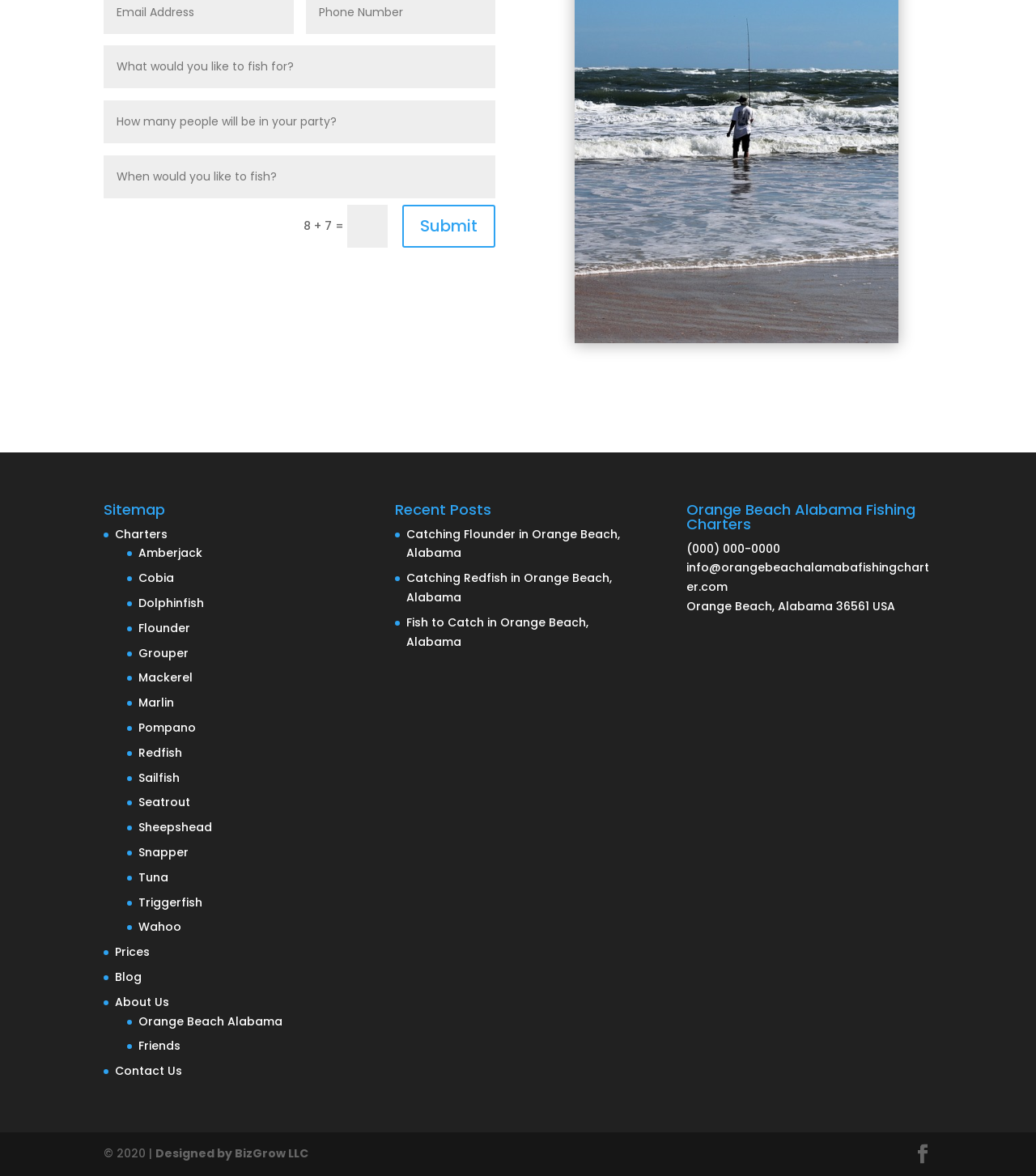Please identify the bounding box coordinates of the element I need to click to follow this instruction: "Enter a value in the first textbox".

[0.1, 0.039, 0.478, 0.075]